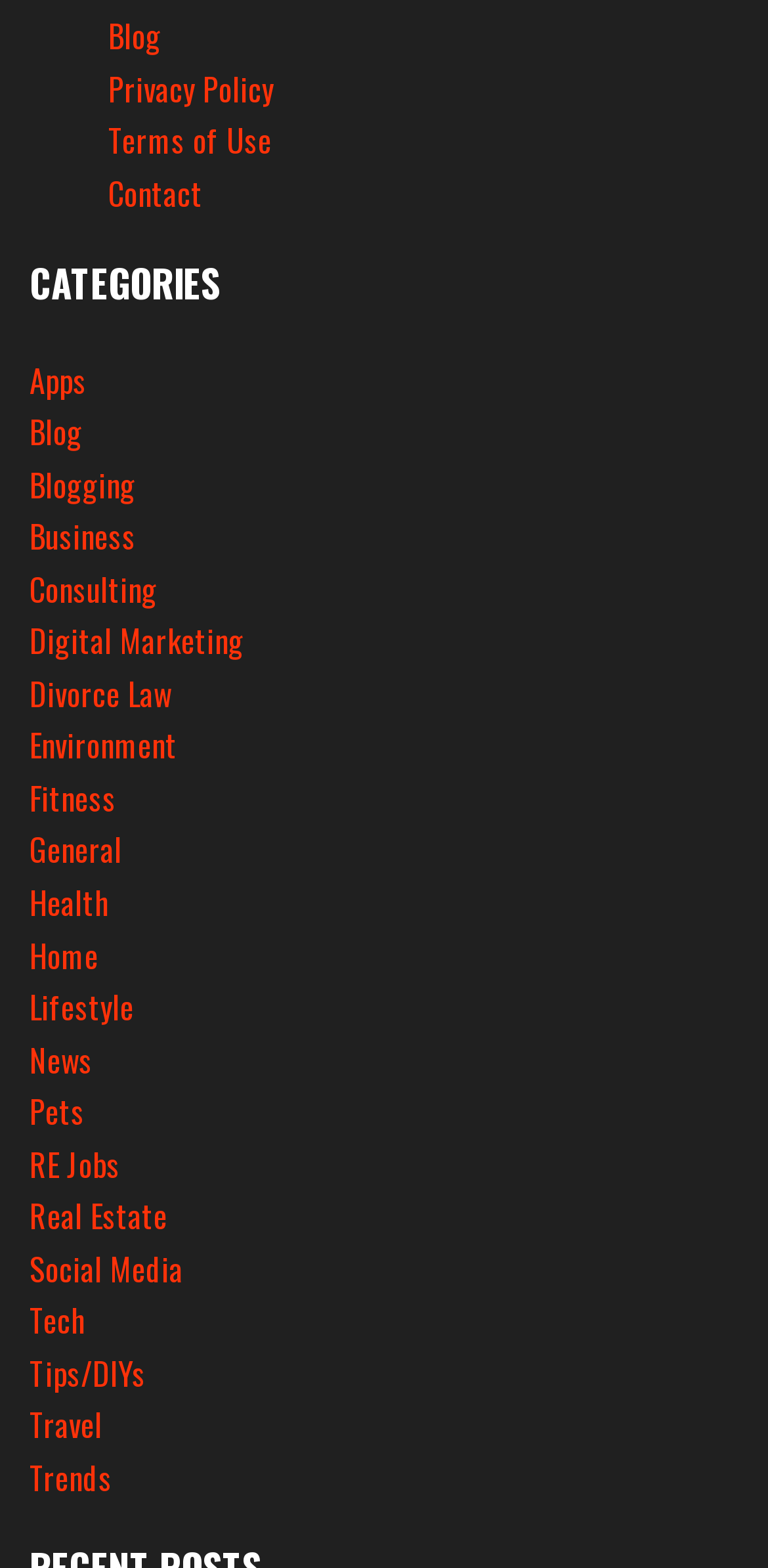Can you specify the bounding box coordinates of the area that needs to be clicked to fulfill the following instruction: "view categories"?

[0.038, 0.162, 0.287, 0.198]